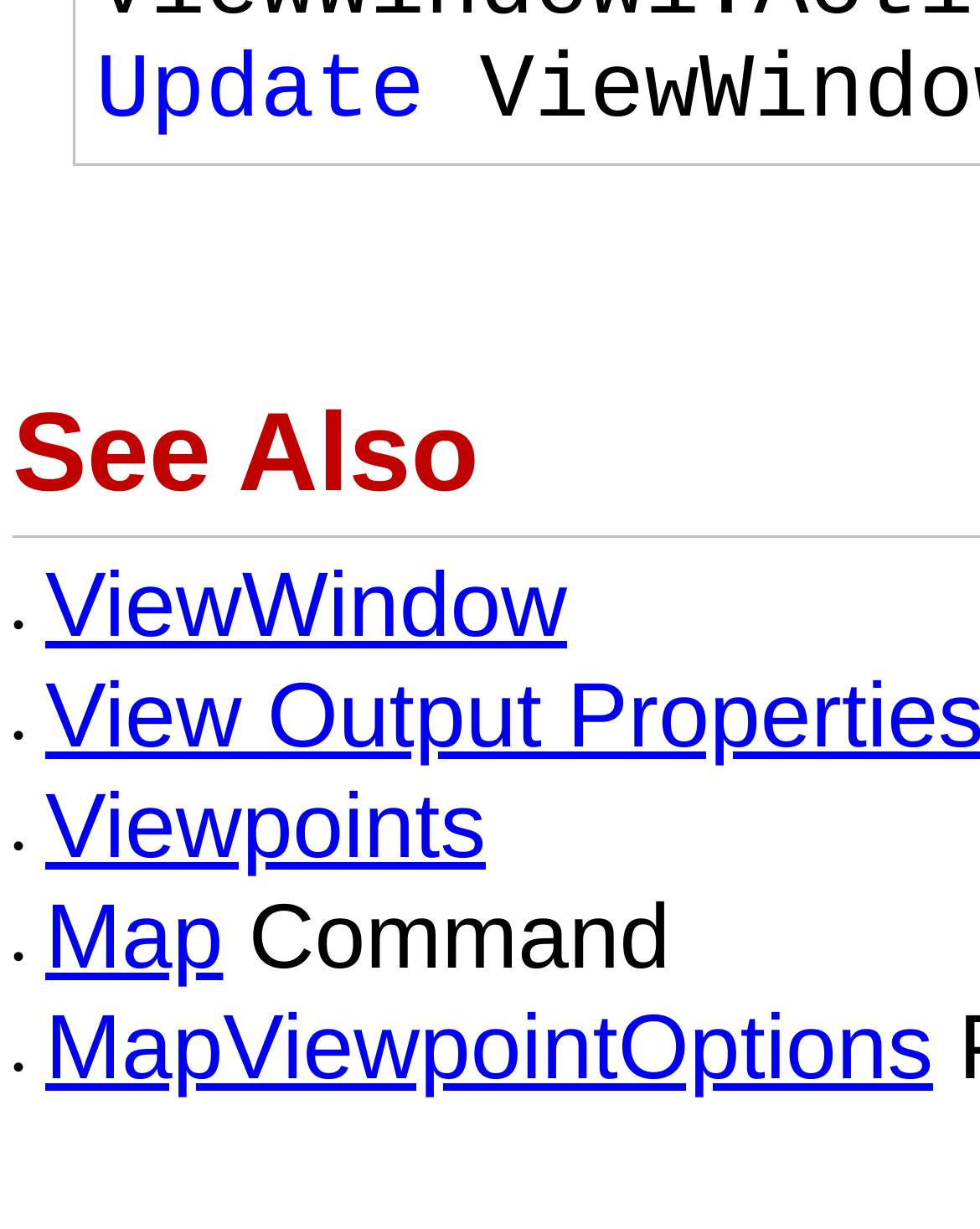How many links are there on the webpage? Observe the screenshot and provide a one-word or short phrase answer.

4